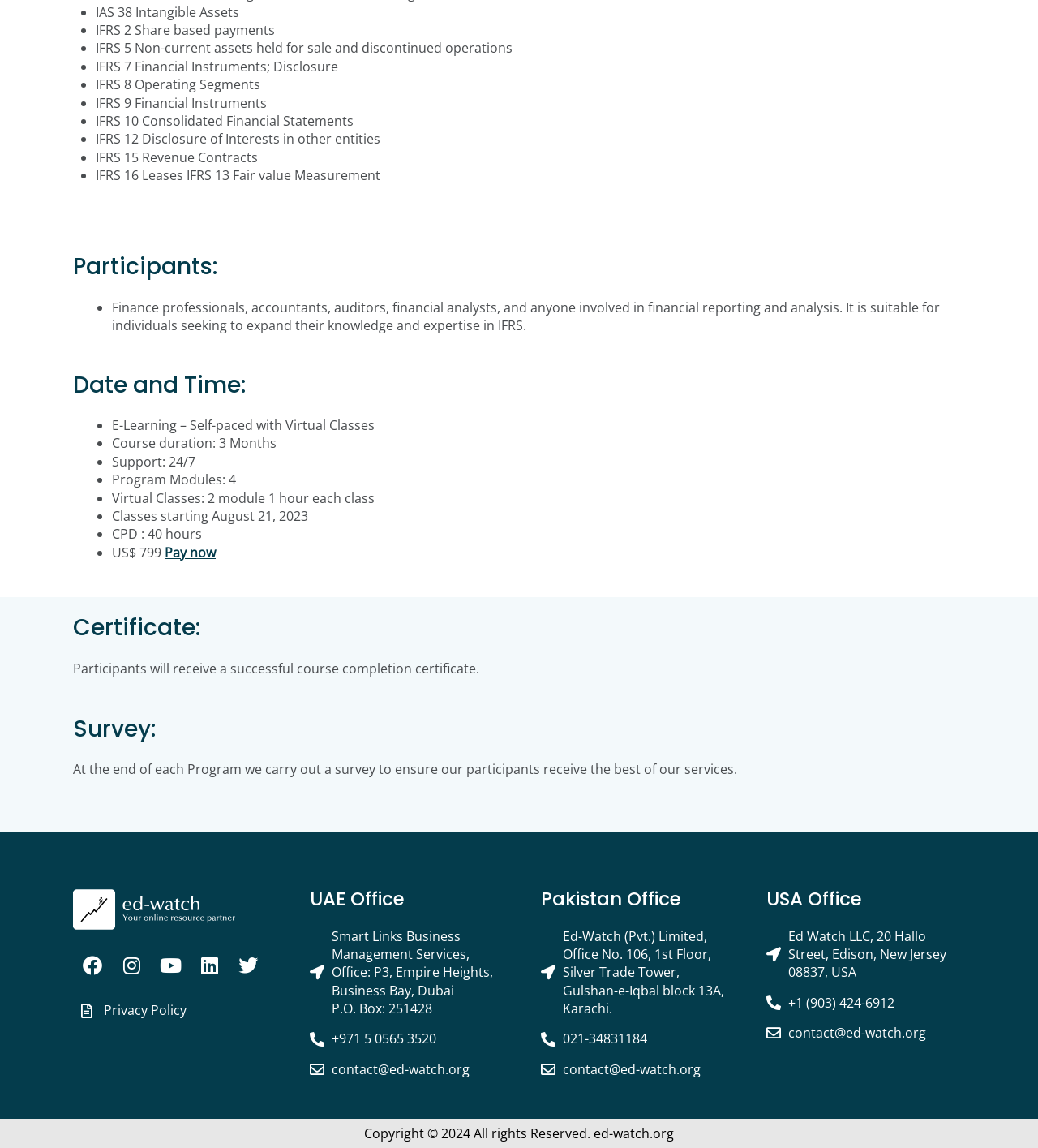Who is the course suitable for?
Using the information from the image, answer the question thoroughly.

The answer can be found by looking at the 'Participants:' section, which states that the course is suitable for 'Finance professionals, accountants, auditors, financial analysts, and anyone involved in financial reporting and analysis.'